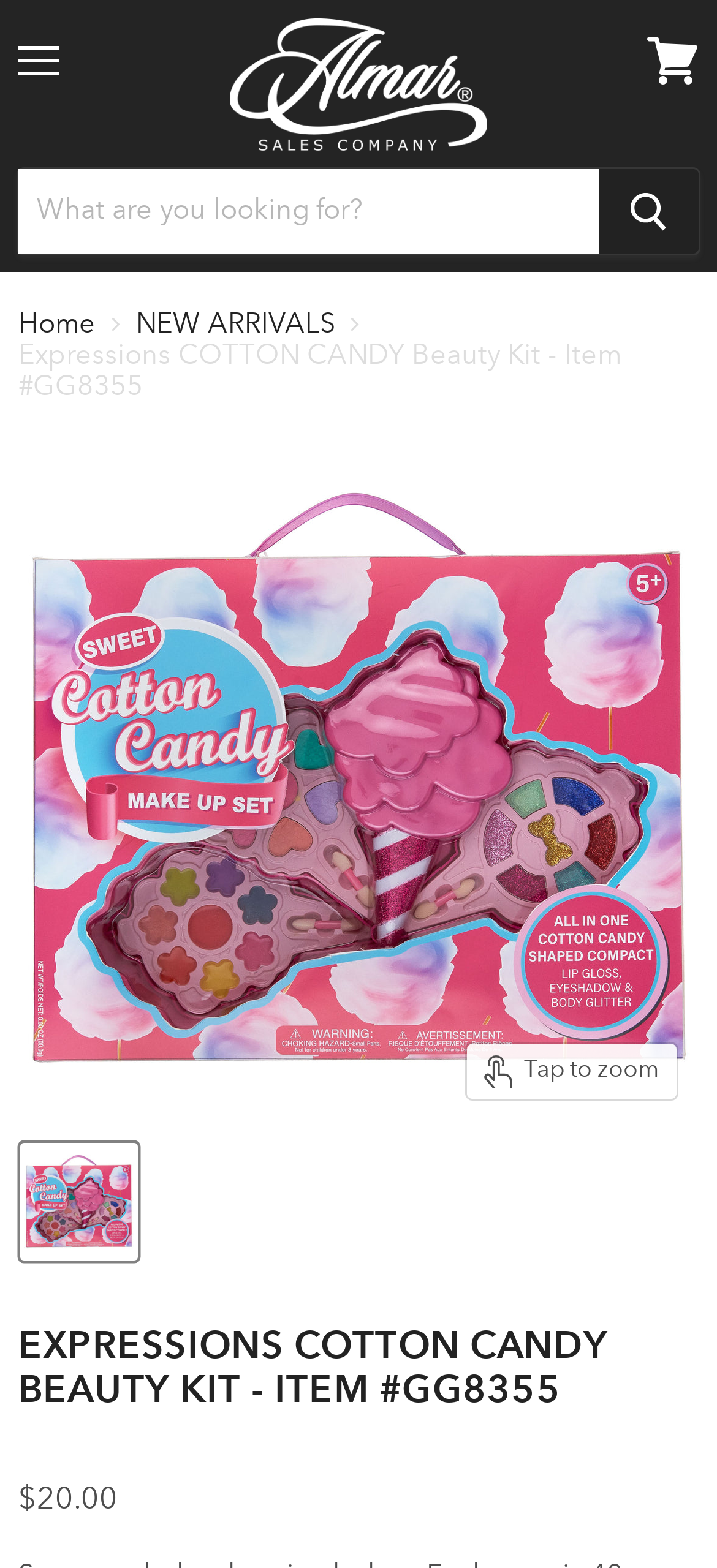Pinpoint the bounding box coordinates of the element you need to click to execute the following instruction: "Select state". The bounding box should be represented by four float numbers between 0 and 1, in the format [left, top, right, bottom].

None